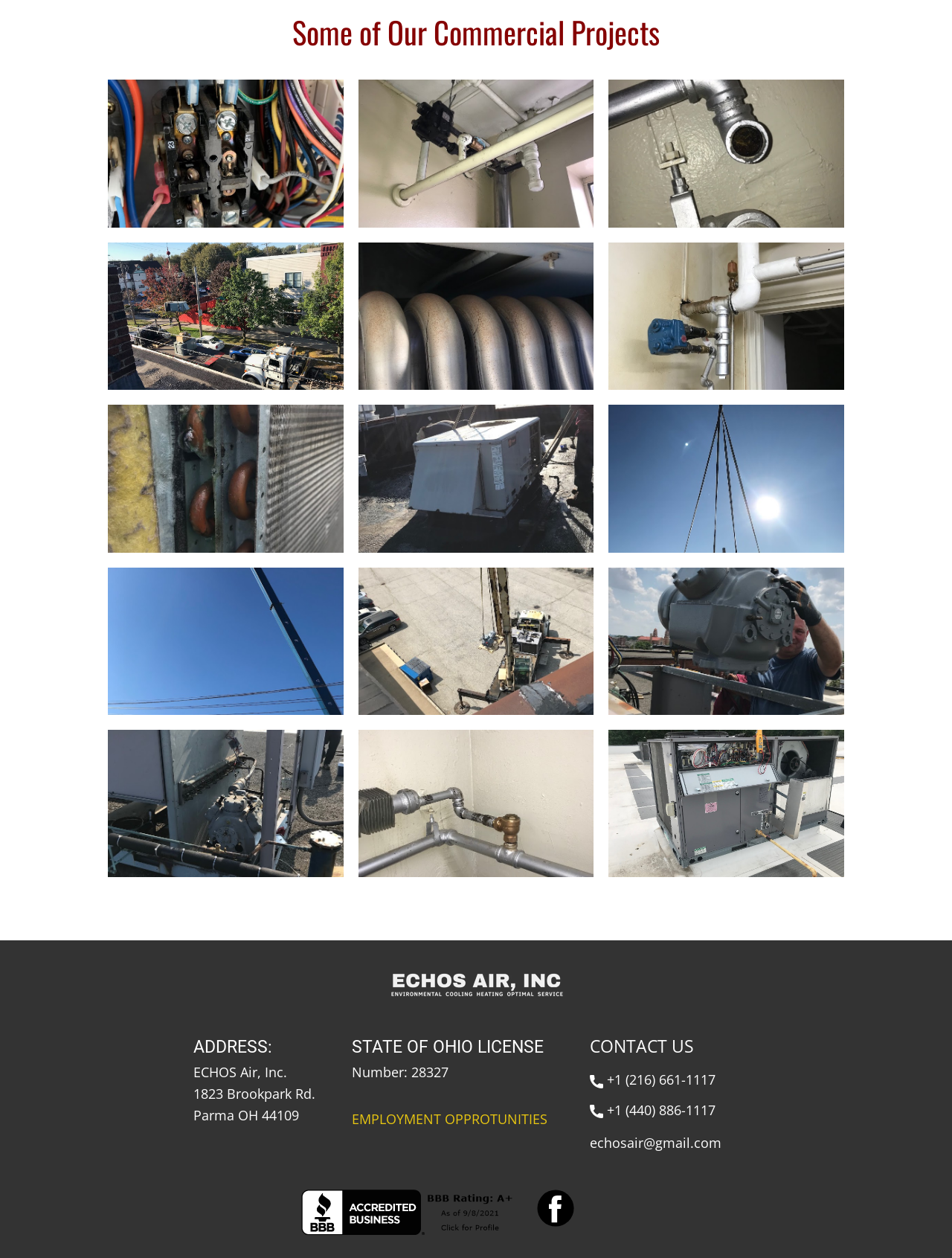Using the provided element description "Employment opprotunities", determine the bounding box coordinates of the UI element.

[0.37, 0.858, 0.575, 0.872]